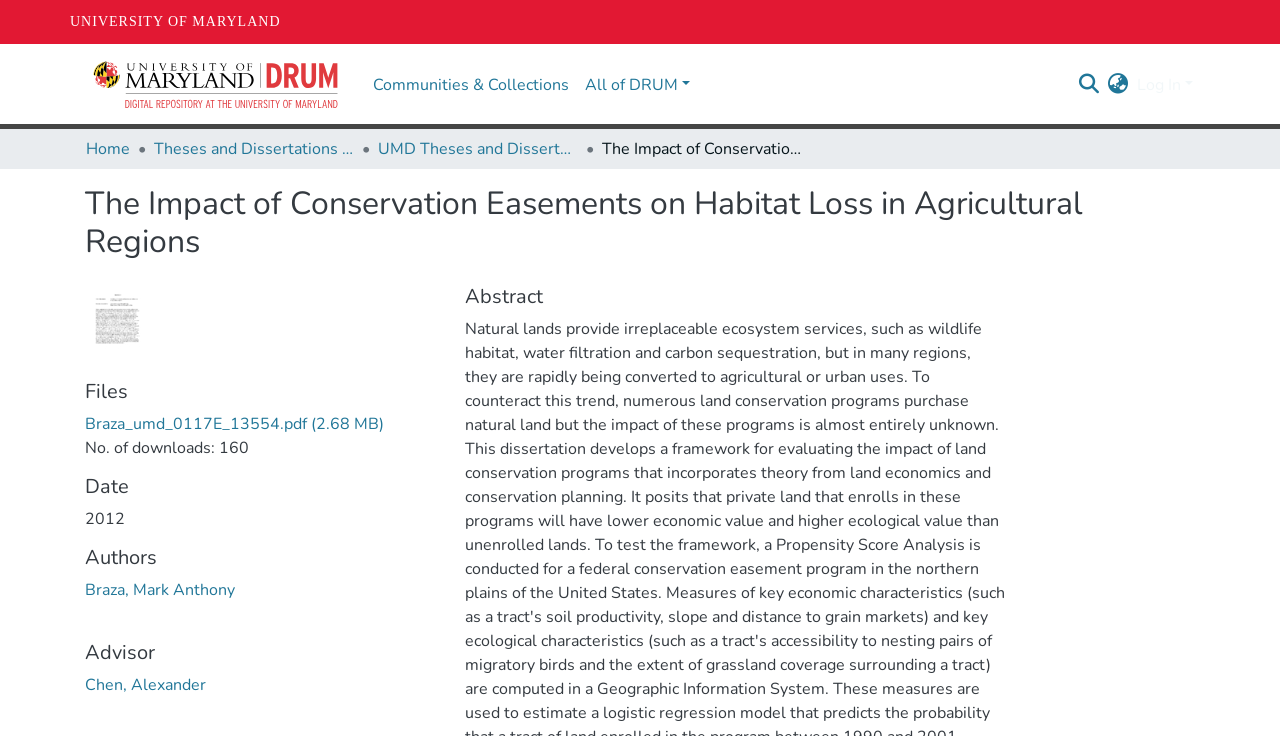Please use the details from the image to answer the following question comprehensively:
What is the year of publication of the thesis?

The answer can be found by looking at the StaticText '2012' which is located under the heading 'Date'.